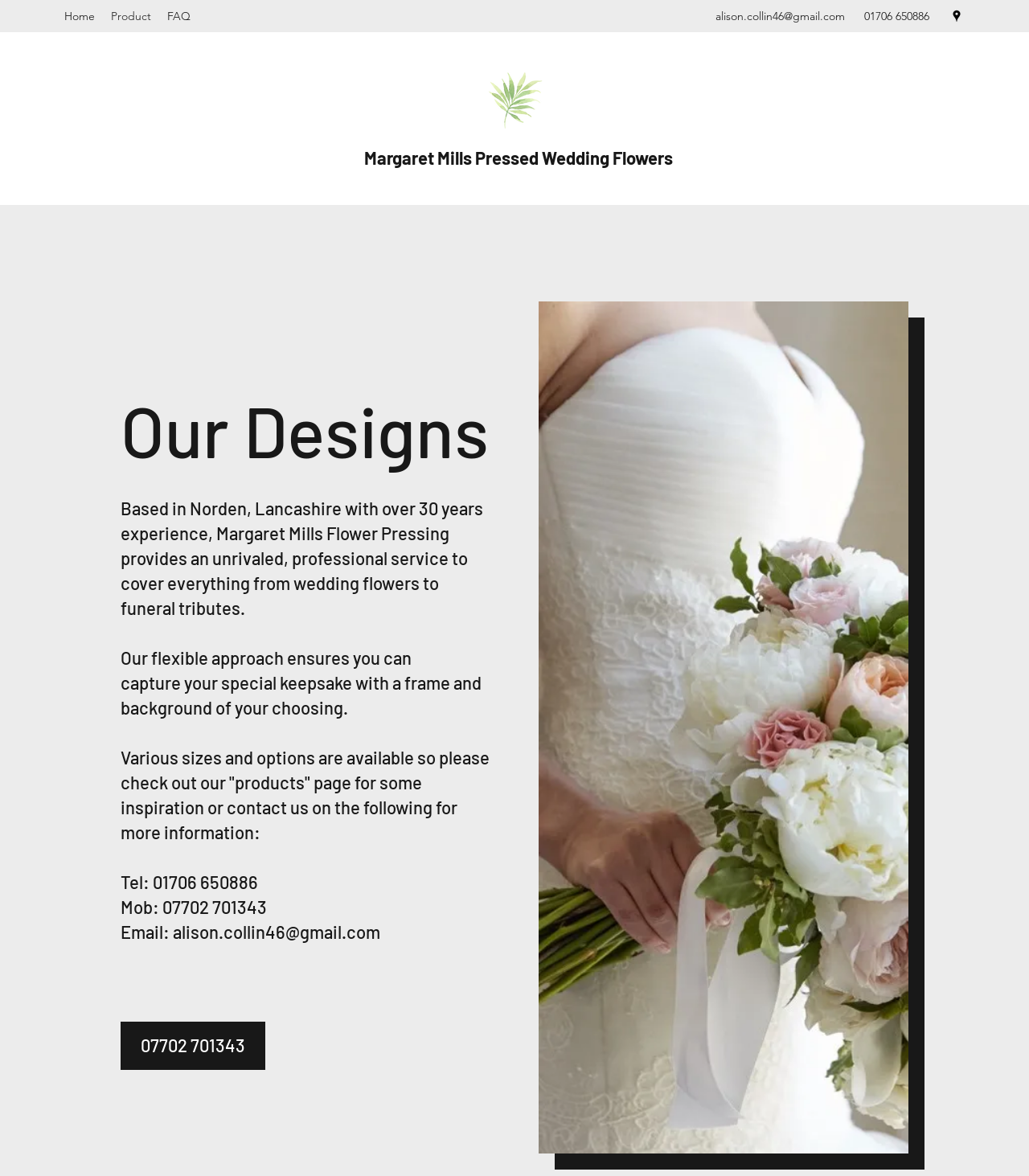Give a one-word or phrase response to the following question: What is the name of the image on the webpage?

07-New-York-Ctiy-Mandarin-Oriental-Whyman-Studios.jpg